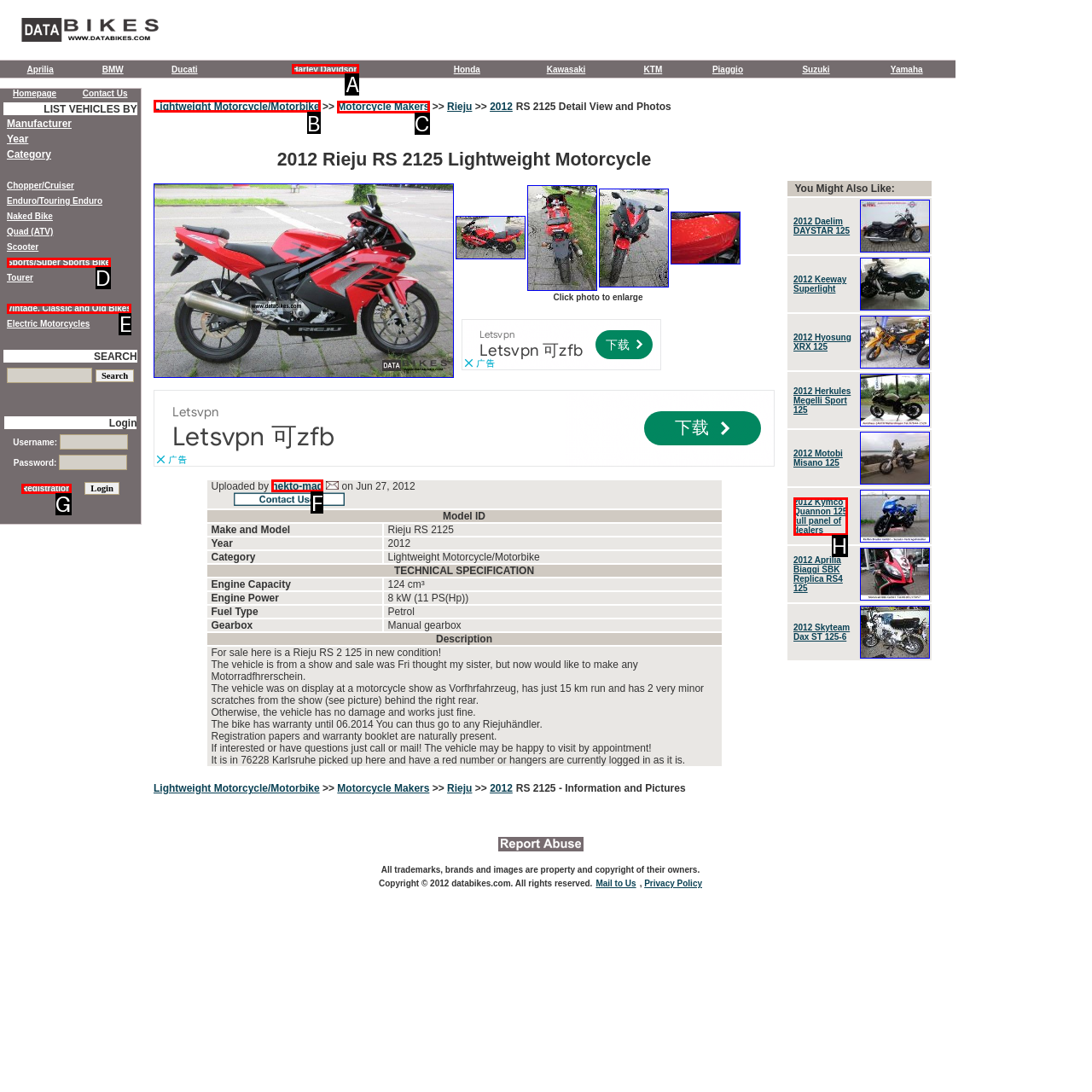Determine which letter corresponds to the UI element to click for this task: View article
Respond with the letter from the available options.

None